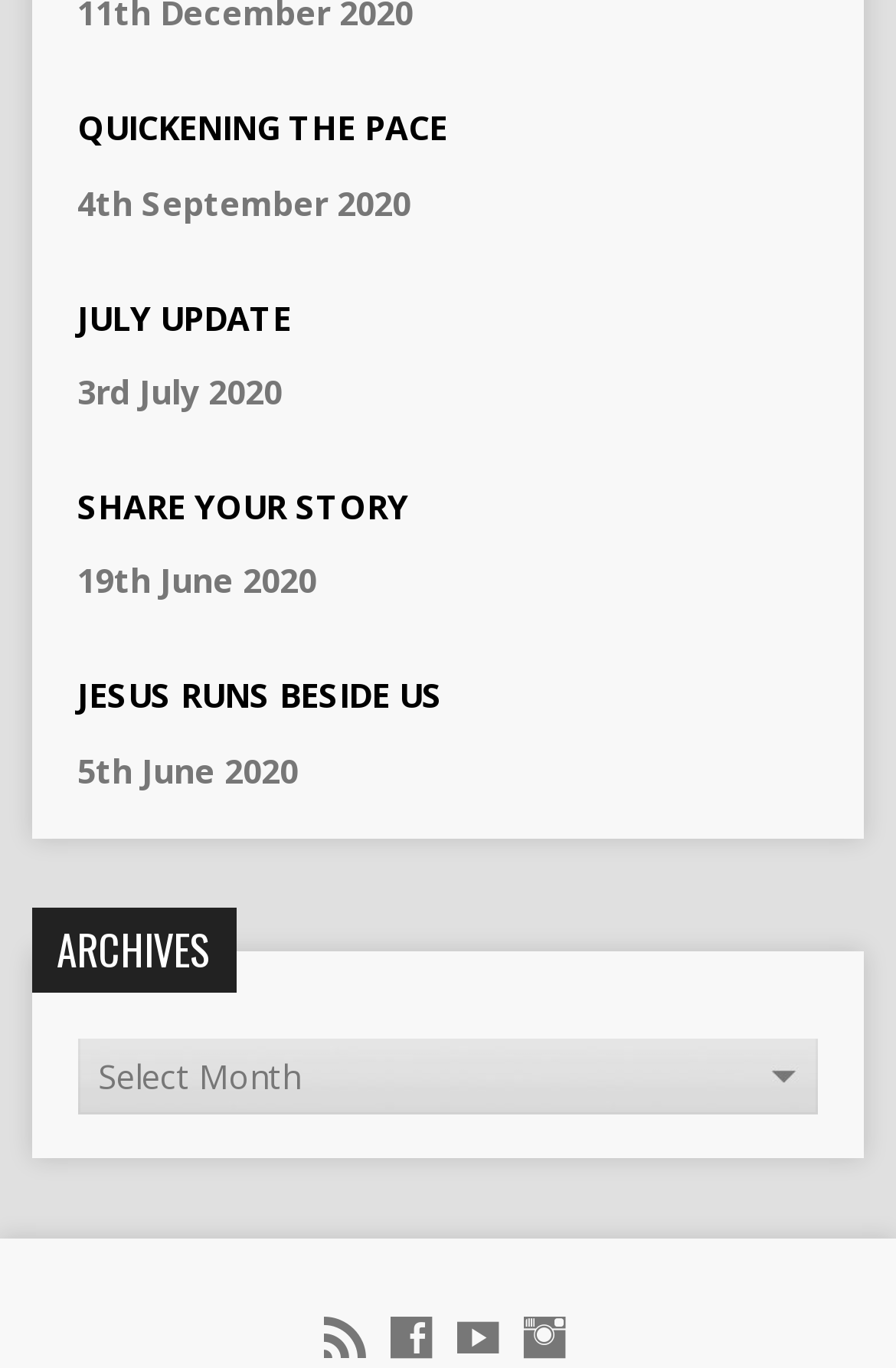Determine the bounding box coordinates of the element's region needed to click to follow the instruction: "contact us". Provide these coordinates as four float numbers between 0 and 1, formatted as [left, top, right, bottom].

None